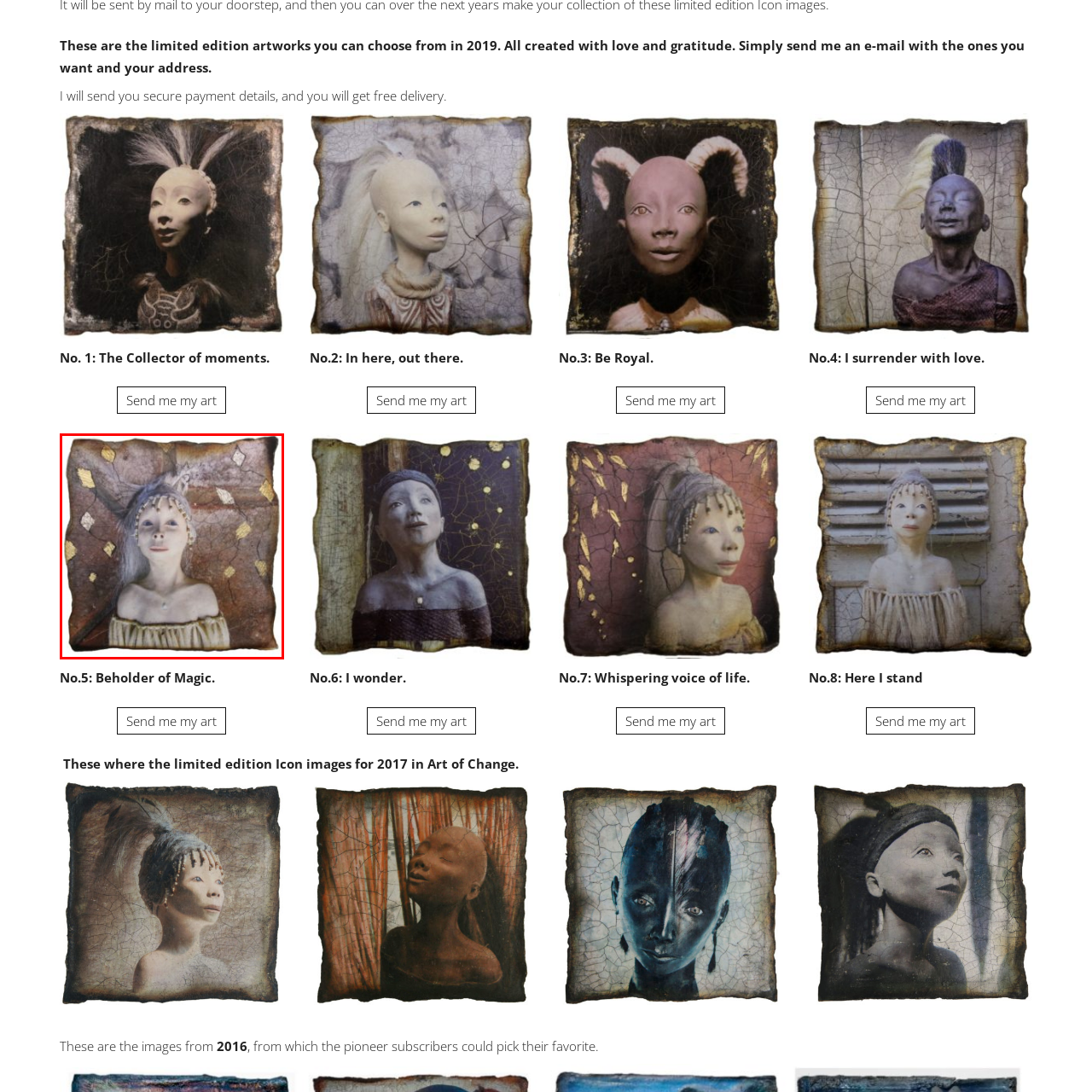Inspect the image outlined by the red box and answer the question using a single word or phrase:
What is the character wearing on their head?

A crown or headpiece